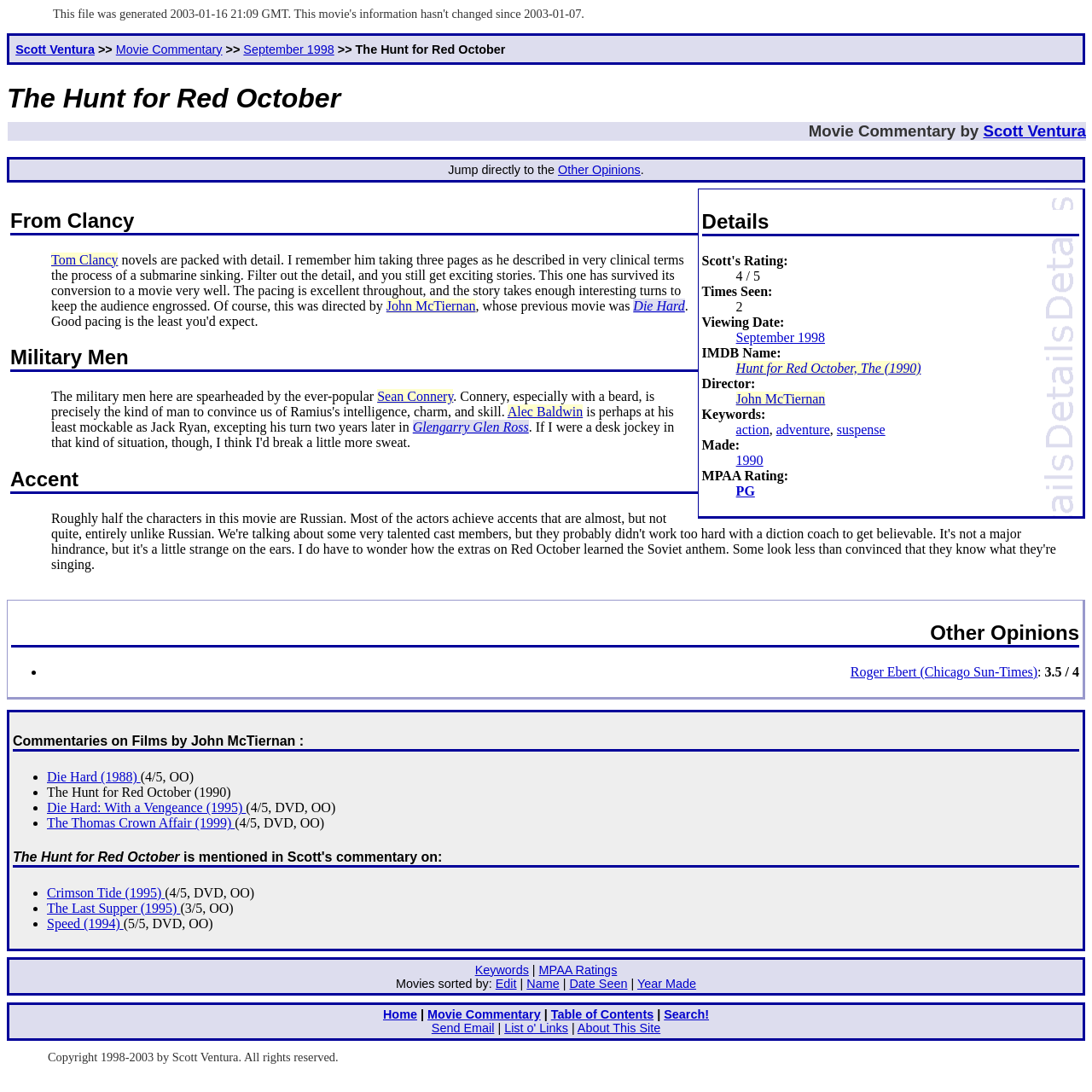Carefully examine the image and provide an in-depth answer to the question: What is the name of the author of the novel?

The name of the author of the novel can be found in the section 'From Clancy', where it is mentioned that the movie is based on Tom Clancy's novel.